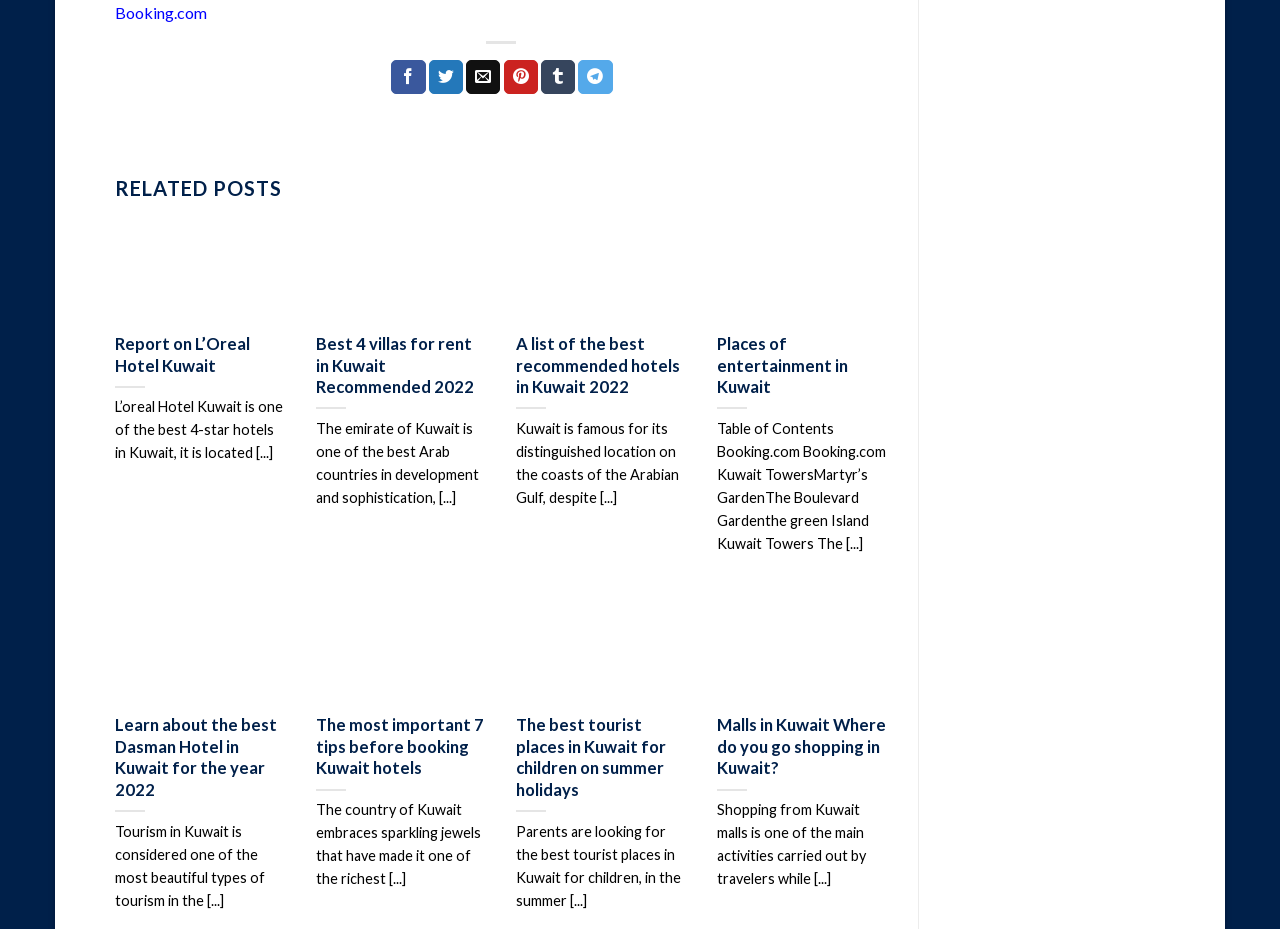Please identify the bounding box coordinates of the element's region that I should click in order to complete the following instruction: "View 'Places of entertainment in Kuwait'". The bounding box coordinates consist of four float numbers between 0 and 1, i.e., [left, top, right, bottom].

[0.56, 0.36, 0.693, 0.429]